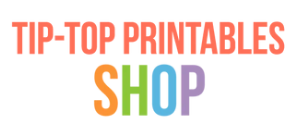What type of resources does the shop focus on?
Utilize the information in the image to give a detailed answer to the question.

The question asks about the type of resources the shop focuses on. Upon examining the logo and its description, it is clear that the shop focuses on educational resources and printable materials, which are designed to be engaging and fun for children.